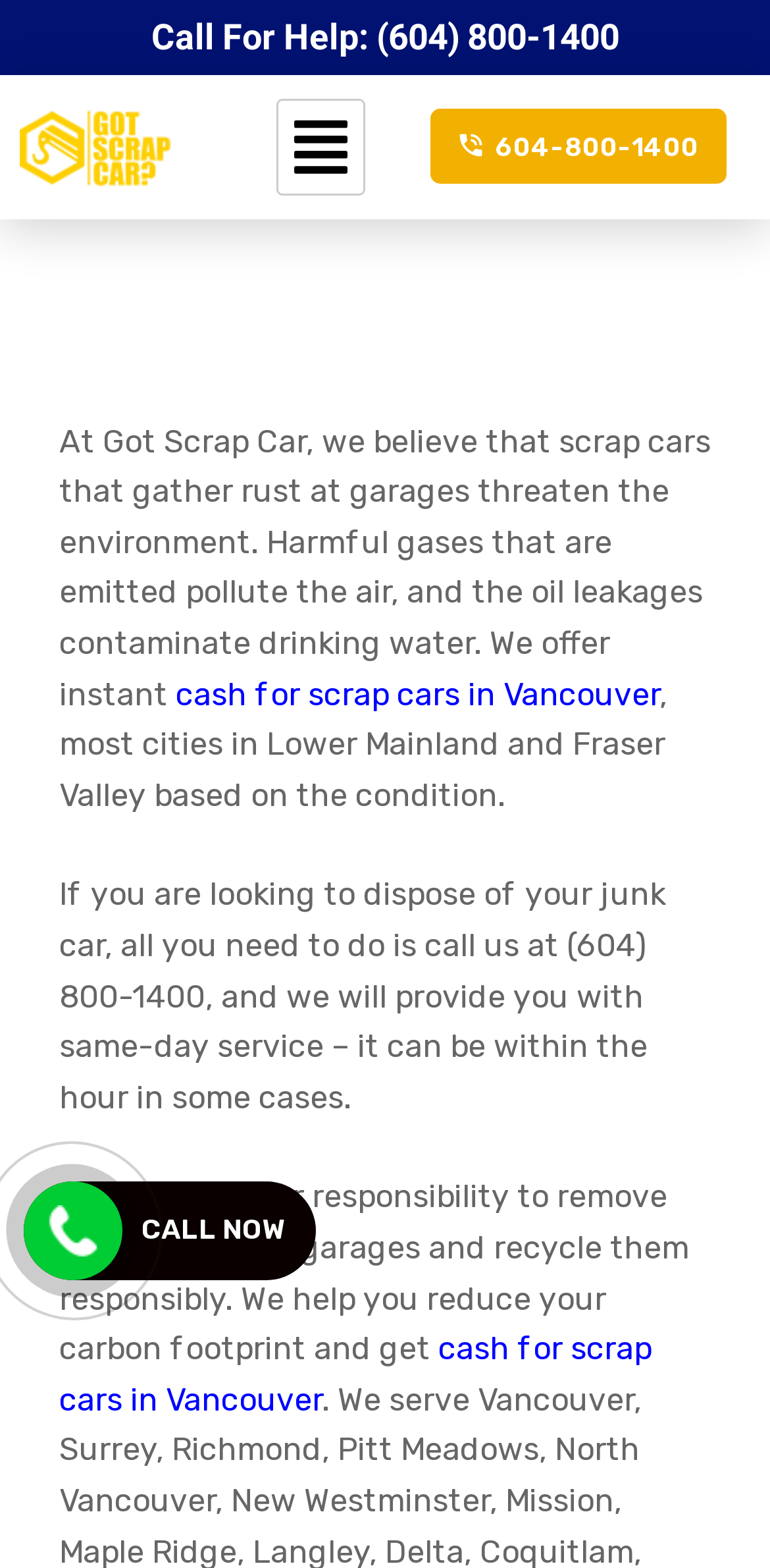Use a single word or phrase to respond to the question:
What is the purpose of Got Scrap Car?

Remove scrap cars and recycle them responsibly